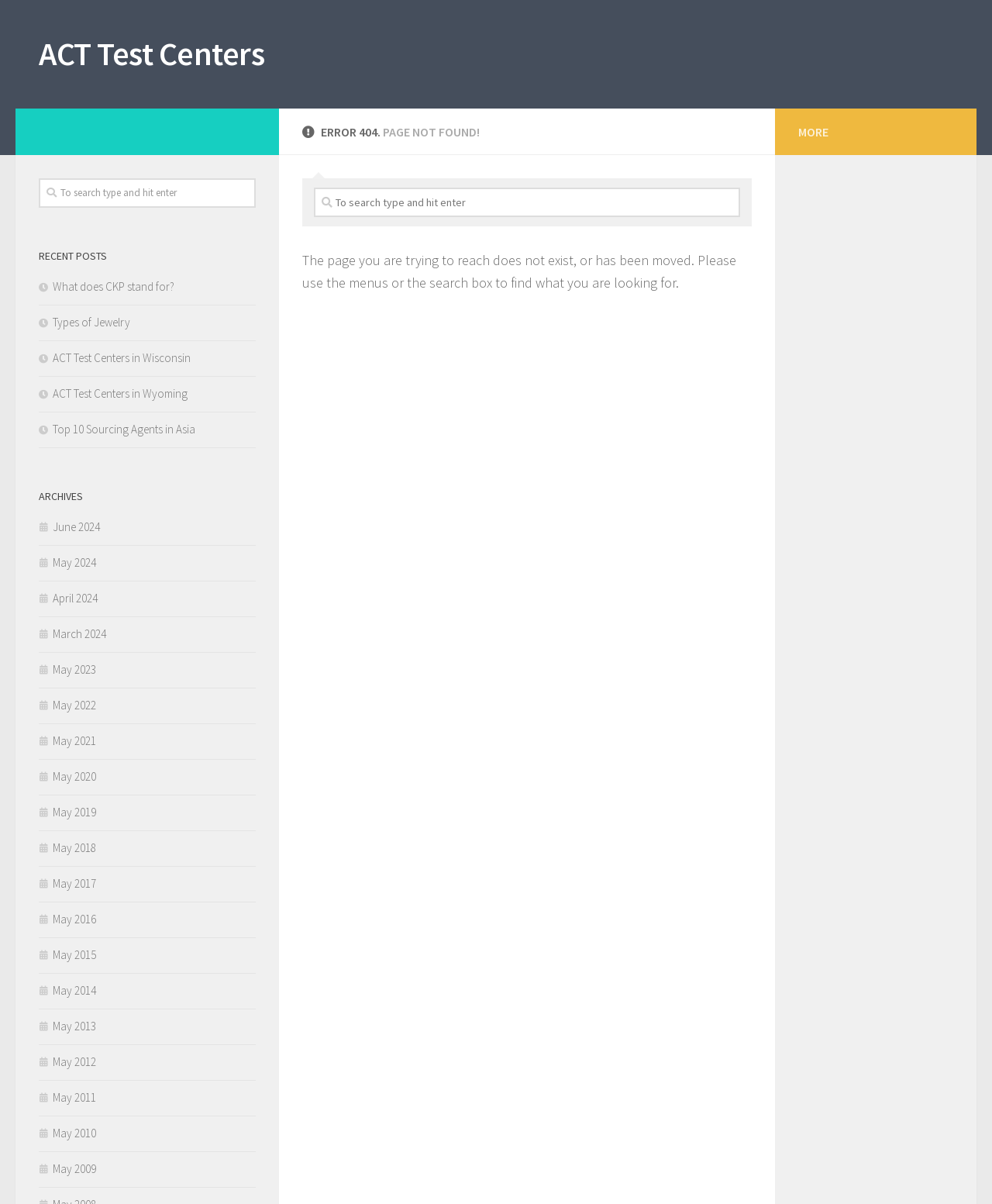Provide the bounding box coordinates of the HTML element this sentence describes: "ACT Test Centers". The bounding box coordinates consist of four float numbers between 0 and 1, i.e., [left, top, right, bottom].

[0.039, 0.026, 0.266, 0.064]